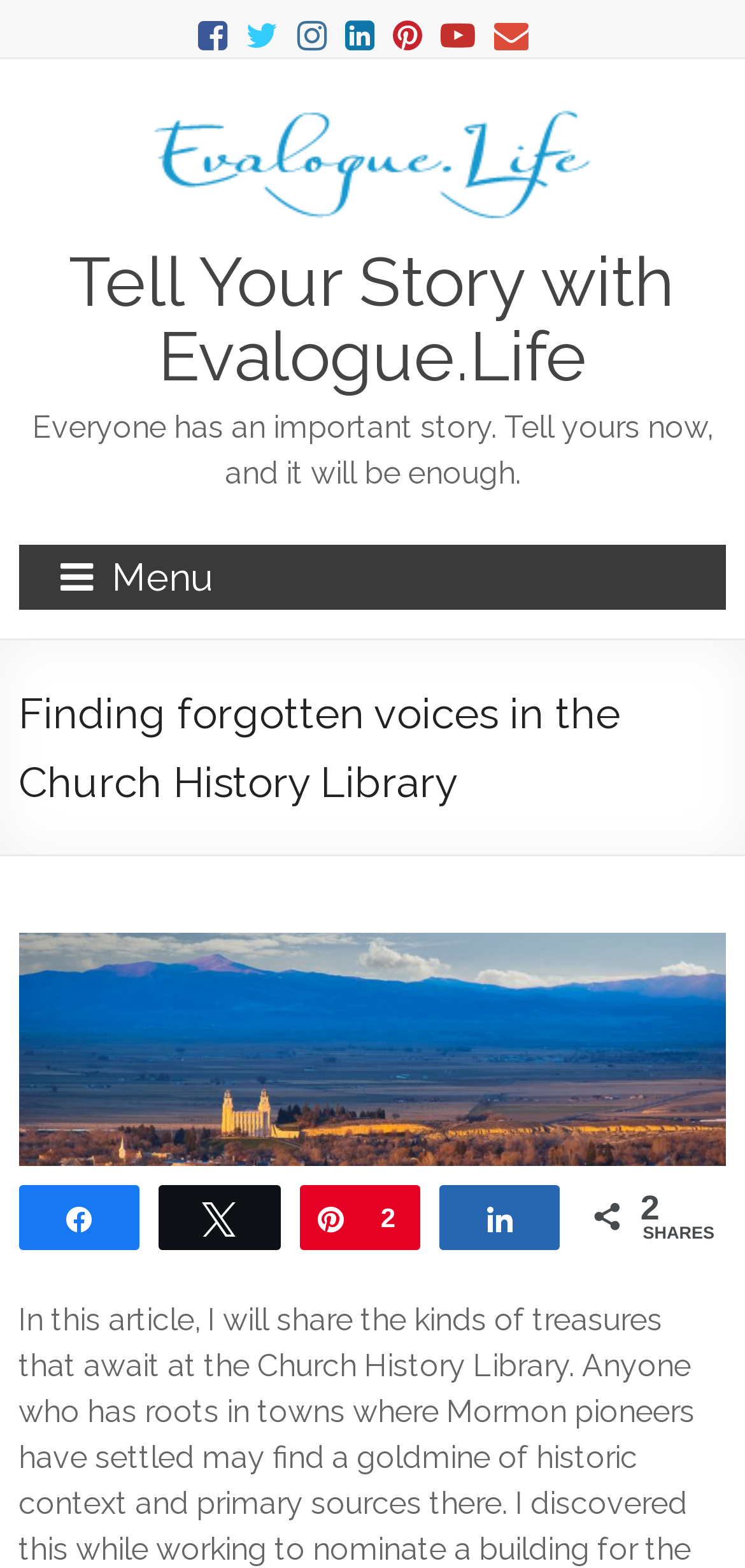Respond to the question with just a single word or phrase: 
How many navigation menu items are there?

1